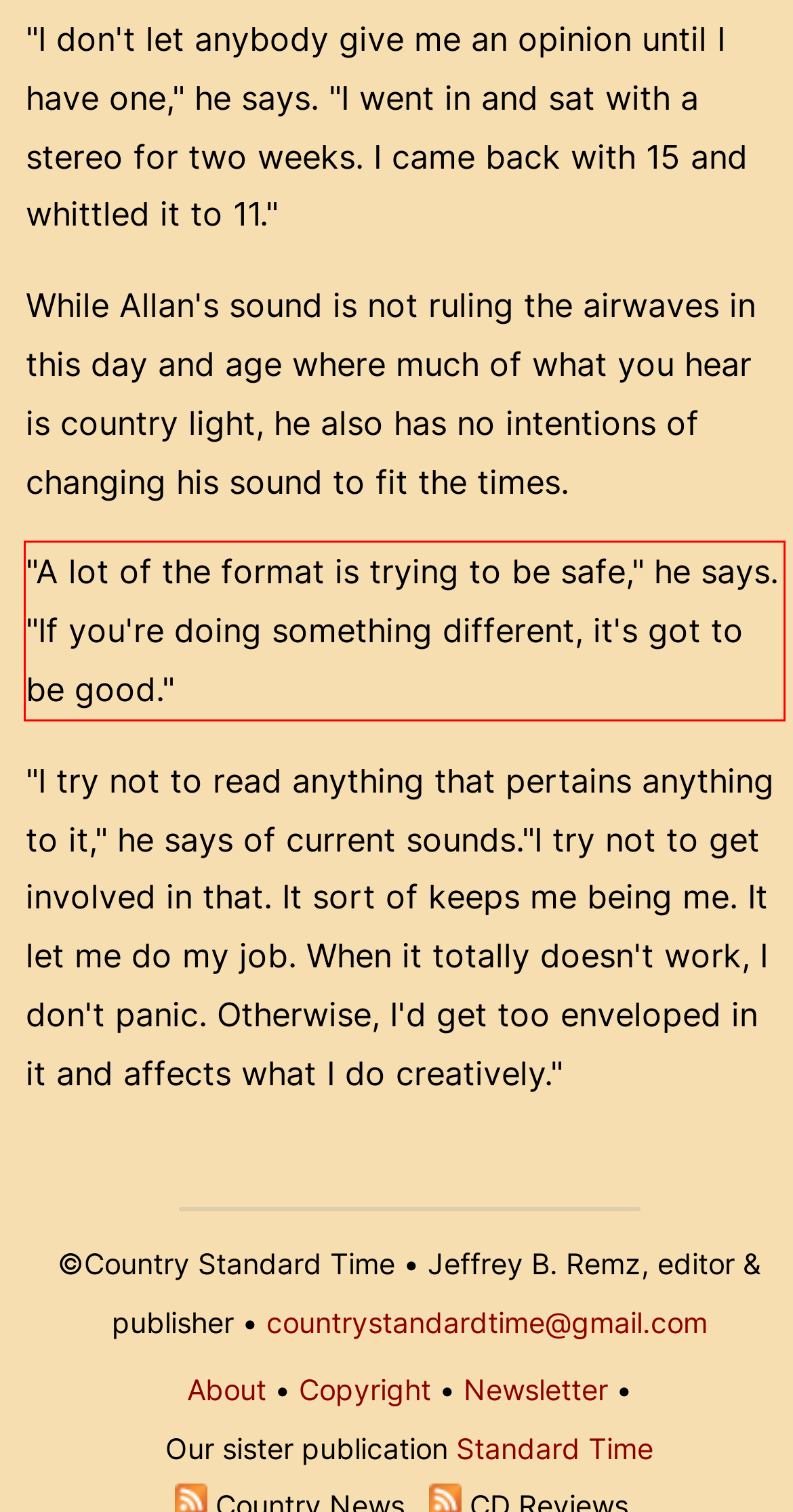Locate the red bounding box in the provided webpage screenshot and use OCR to determine the text content inside it.

"A lot of the format is trying to be safe," he says. "If you're doing something different, it's got to be good."